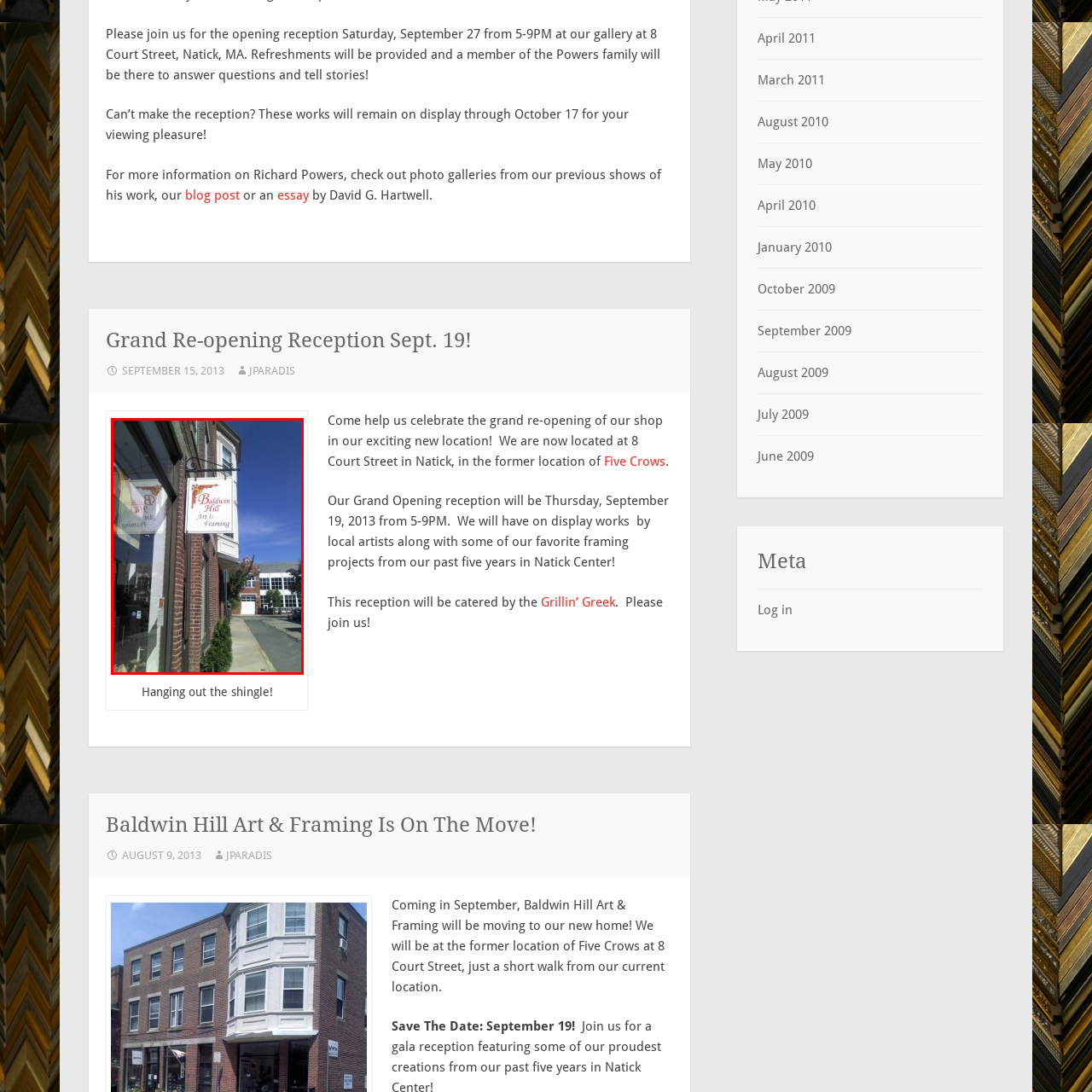Generate an in-depth caption for the image segment highlighted with a red box.

The image features the sign for Baldwin Hill Art & Framing, prominently displayed outside their gallery located at 8 Court Street in Natick, MA. The sign showcases the business name "Baldwin Hill" in an elegant font, accompanied by the subtitle "Art & Framing," reflecting the shop's focus on art-related services. The sign is artistically designed with decorative elements, all against a clear blue sky, enhancing the inviting atmosphere of the shop. This storefront setup is part of an exciting new location for the gallery, which celebrates its grand re-opening reception on a Saturday evening, featuring local artists and refreshments for attendees. The shop aims to provide a vibrant community space for art enthusiasts.